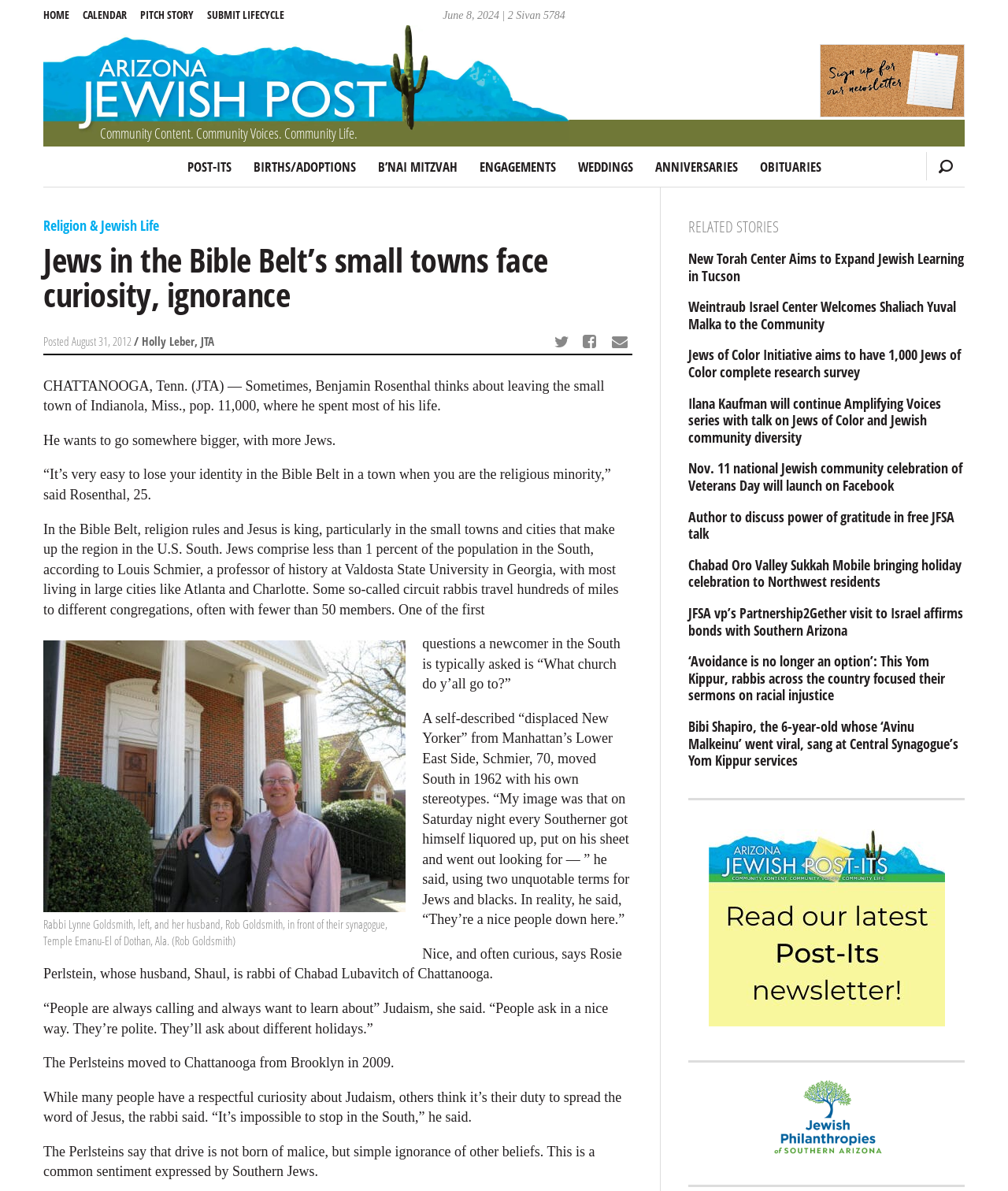What is the date of the article?
Please answer the question with as much detail and depth as you can.

I found the date of the article by looking at the static text element that says 'Posted August 31, 2012'.